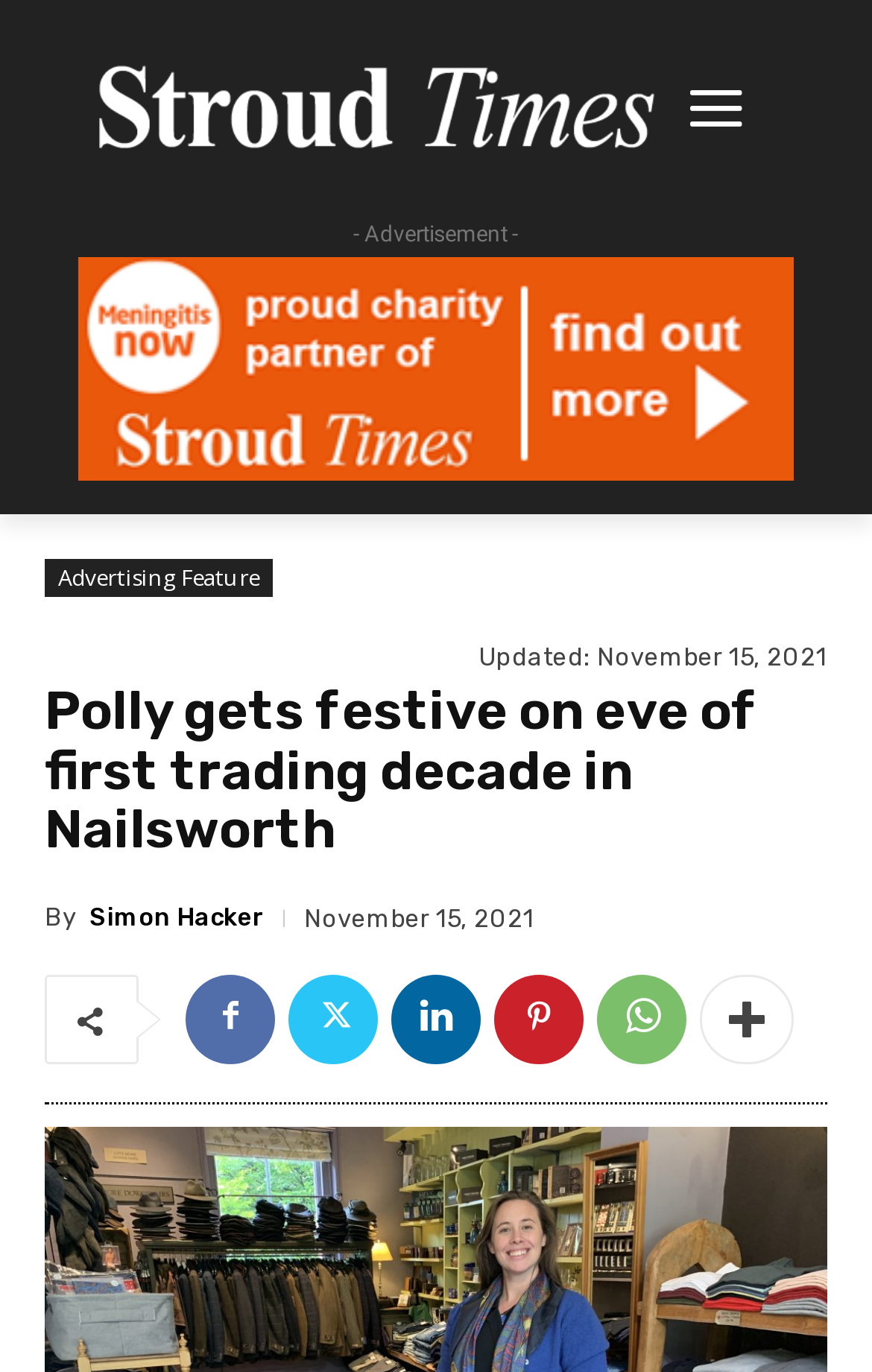Specify the bounding box coordinates for the region that must be clicked to perform the given instruction: "Get help from FAQ".

None